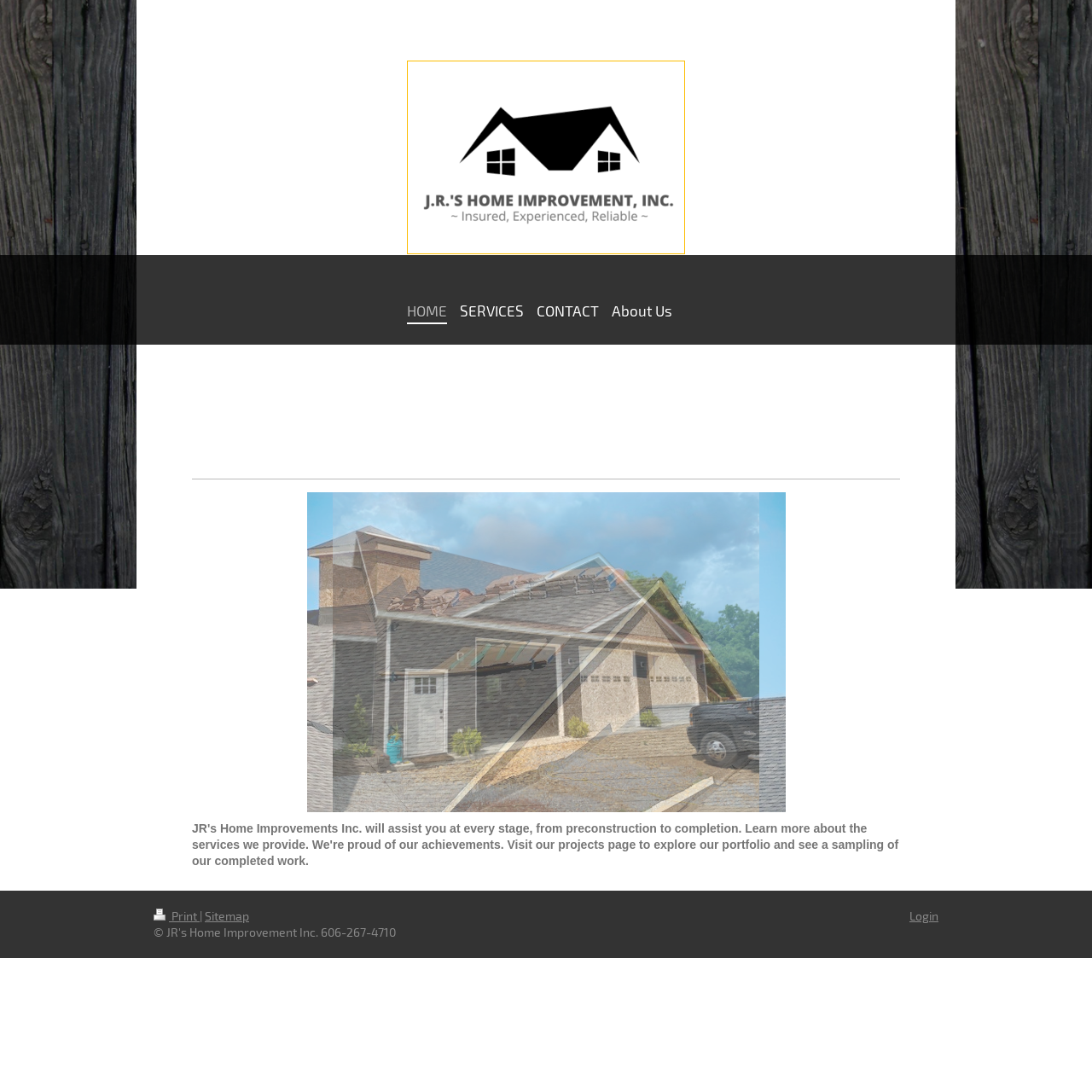What is the last link at the bottom of the webpage?
Carefully analyze the image and provide a detailed answer to the question.

The last link at the bottom of the webpage is 'Login', which is located at the bottom right corner of the webpage, with its bounding box coordinates being [0.833, 0.832, 0.859, 0.845].